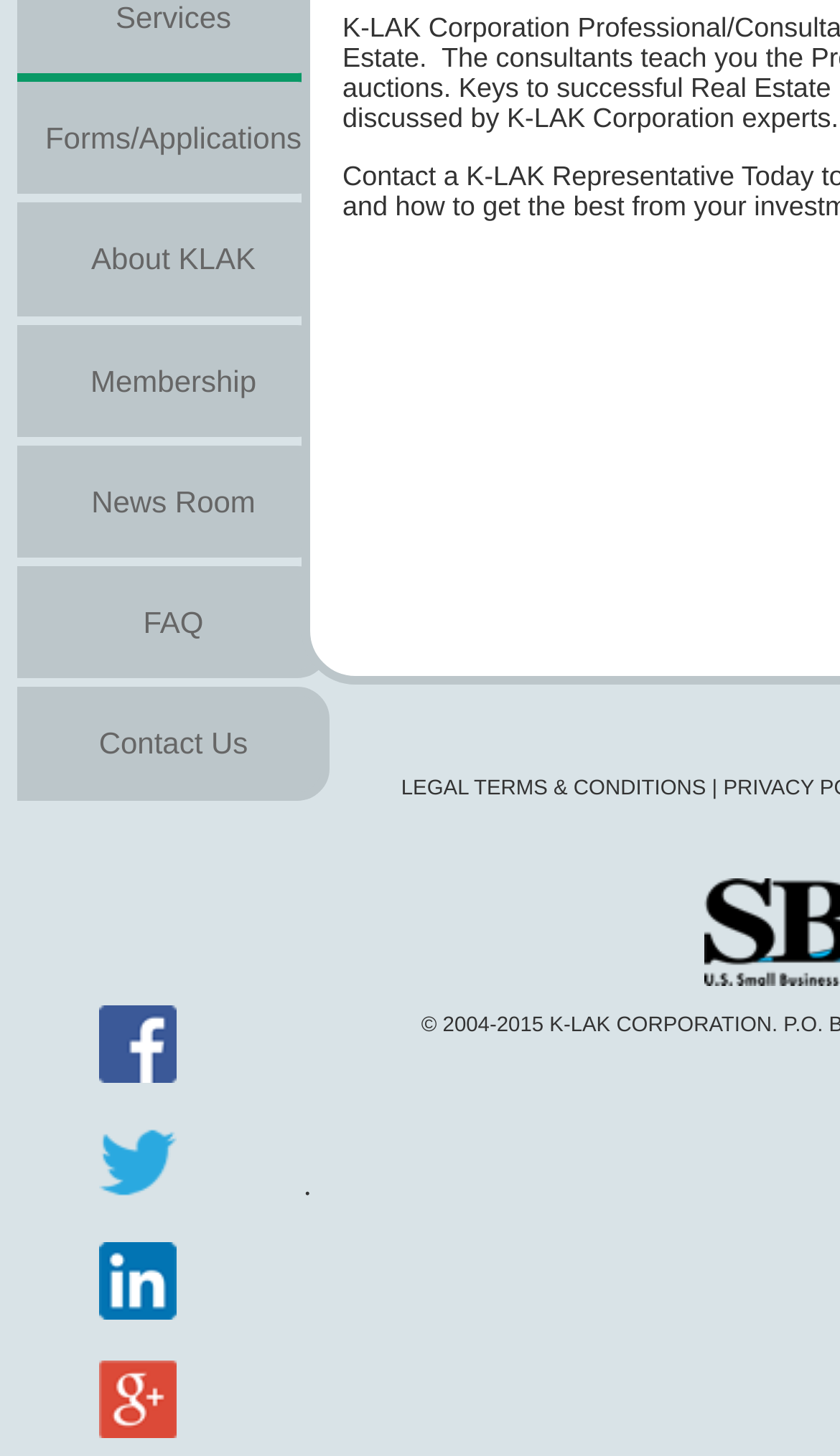Predict the bounding box coordinates for the UI element described as: "Legal Terms & Conditions". The coordinates should be four float numbers between 0 and 1, presented as [left, top, right, bottom].

[0.478, 0.534, 0.841, 0.55]